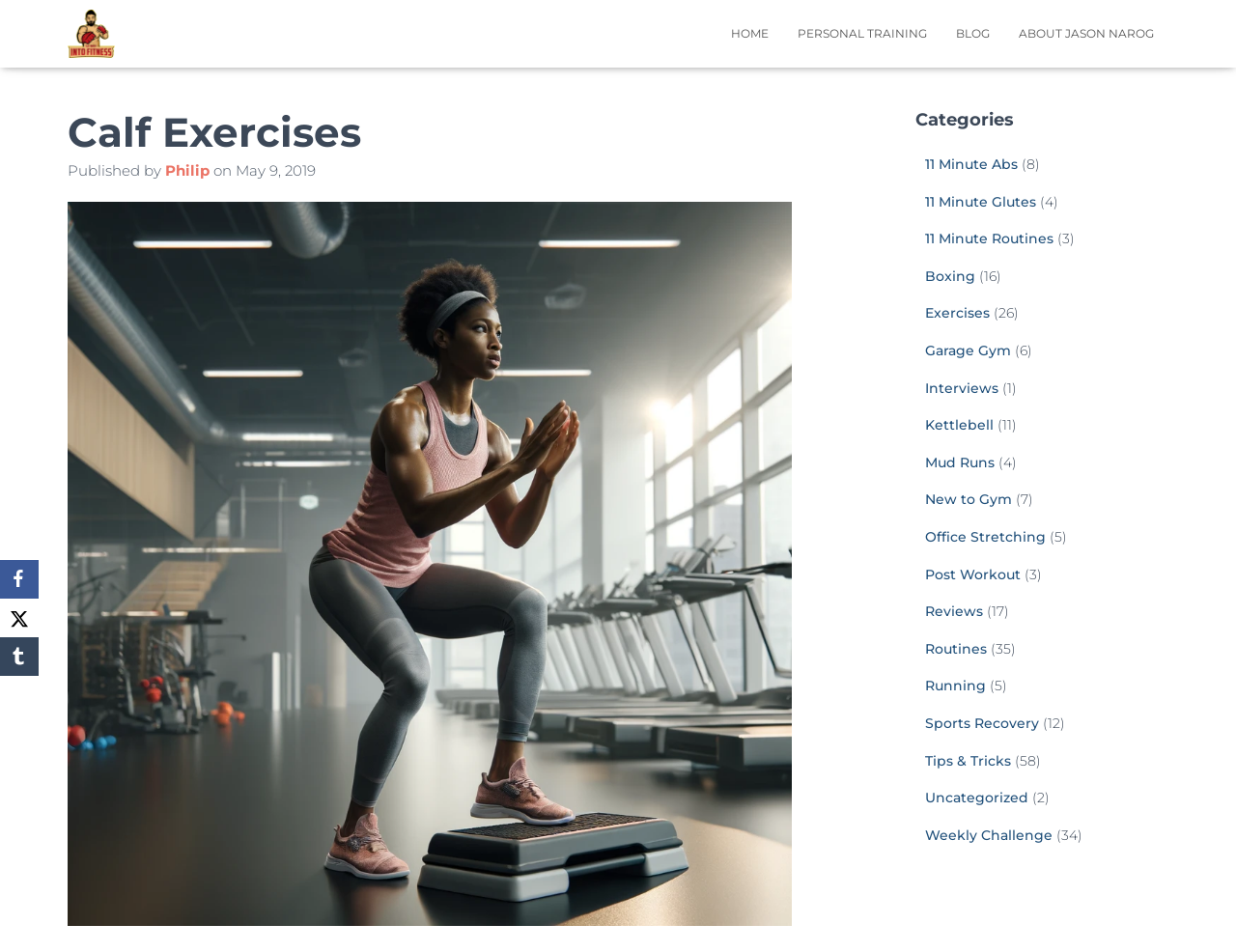What is the name of the website?
Please provide a single word or phrase as your answer based on the screenshot.

Get Back Into Fitness